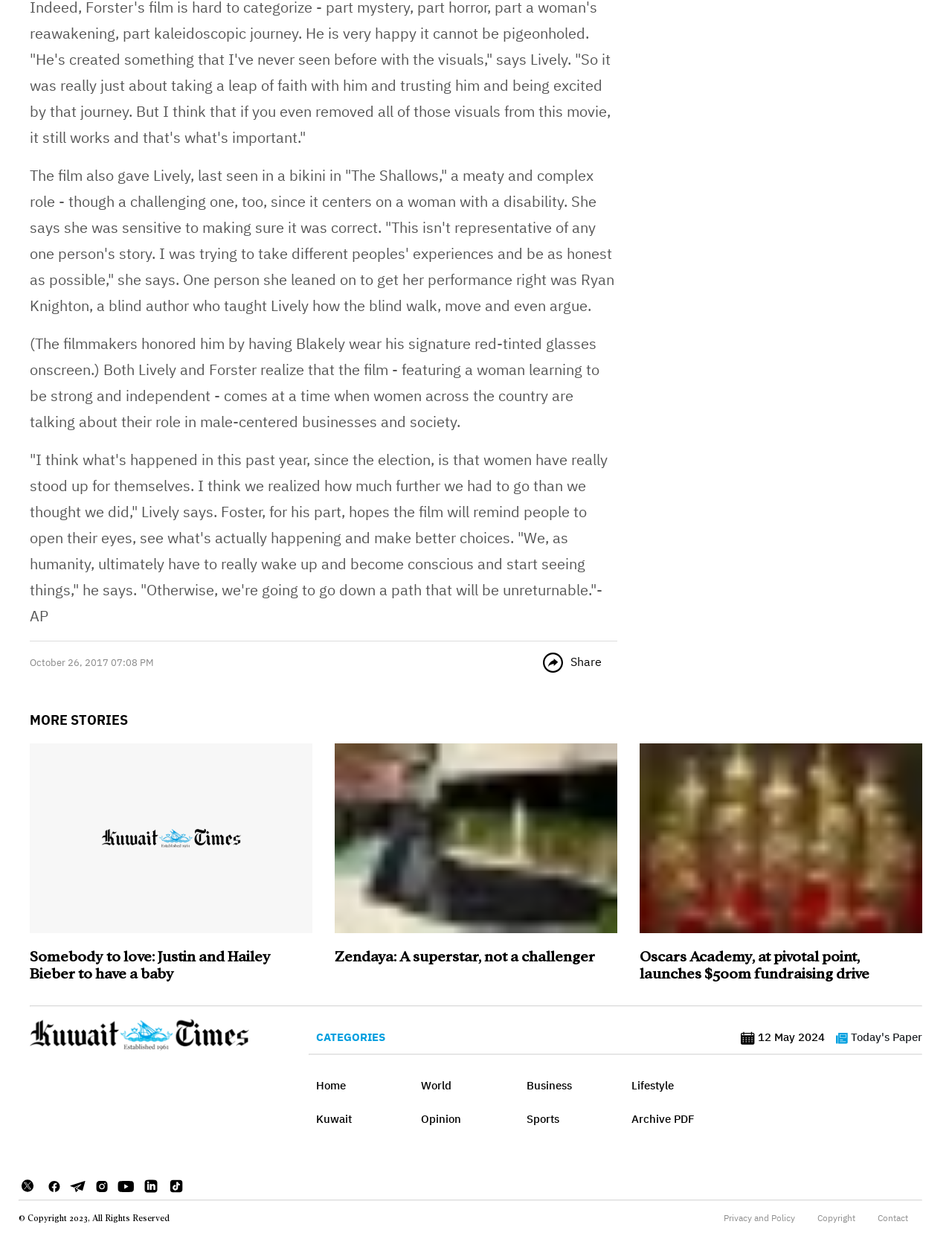Locate the bounding box coordinates of the element that should be clicked to fulfill the instruction: "Read more about the film".

[0.031, 0.134, 0.645, 0.255]